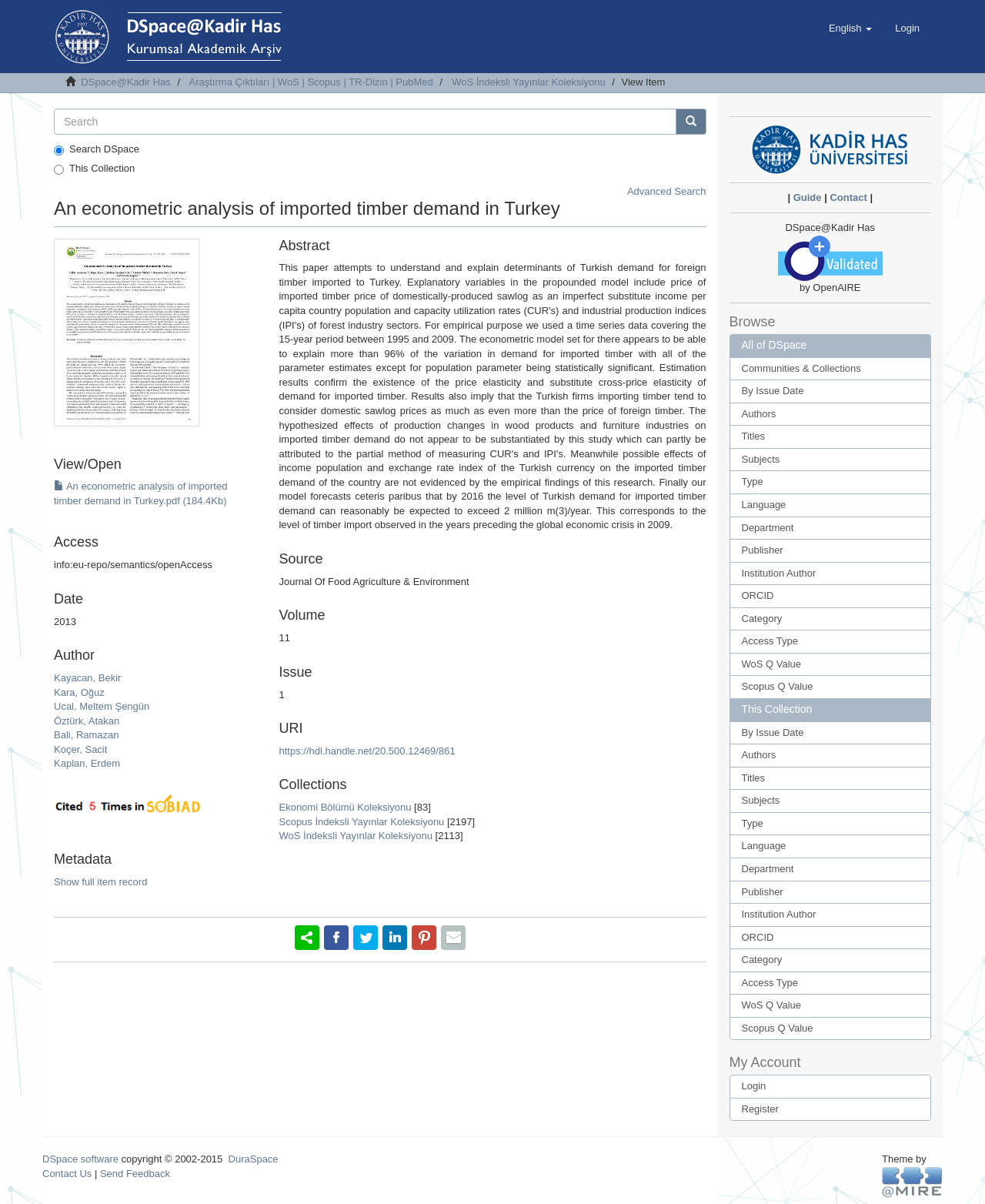Who are the authors of the article?
Please describe in detail the information shown in the image to answer the question.

The authors of the article can be found in the section below the title, where the links 'Kayacan, Bekir', 'Kara, Oğuz', 'Ucal, Meltem Şengün', and others are listed.